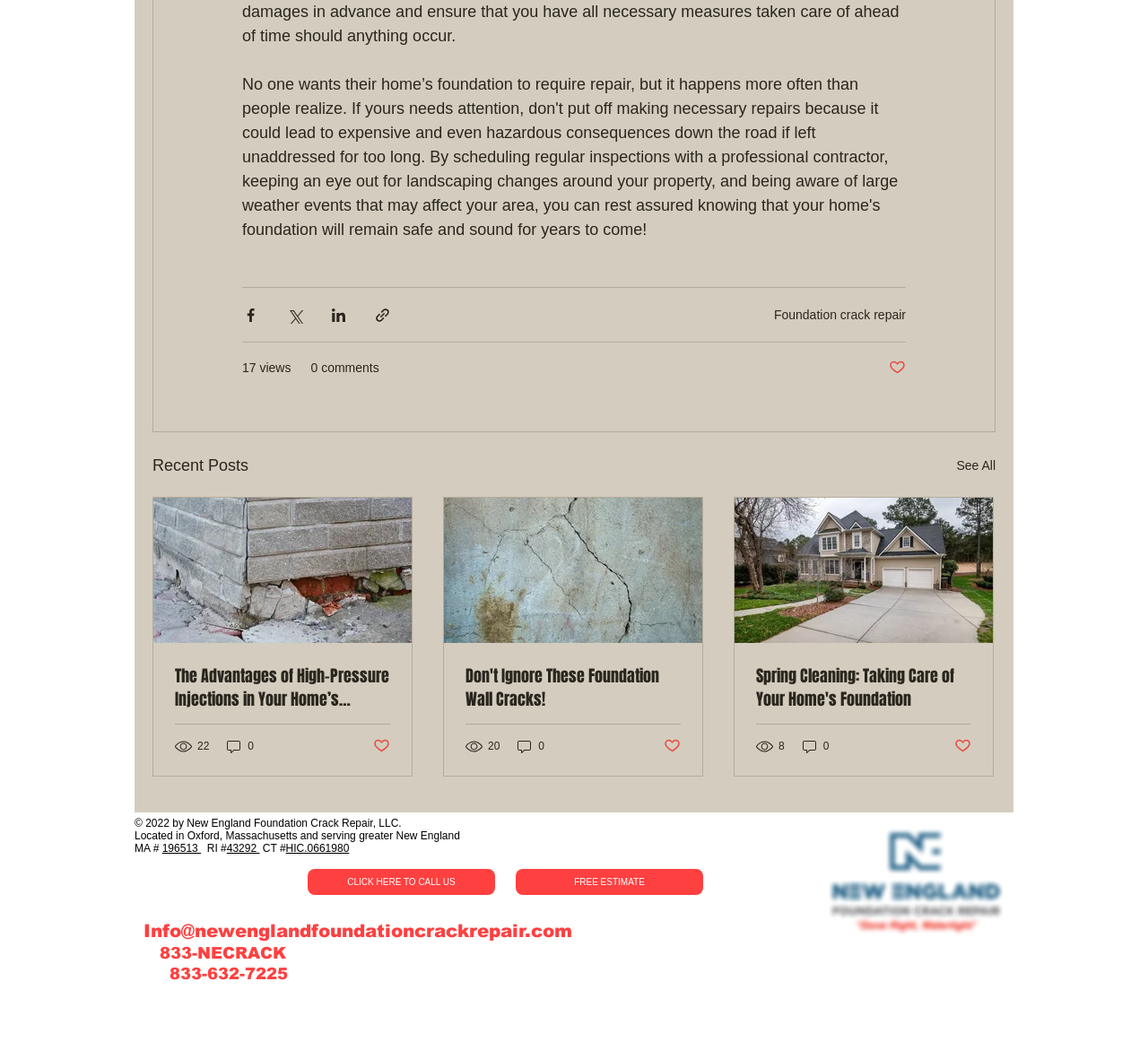Please find the bounding box for the UI component described as follows: "0".

[0.697, 0.708, 0.724, 0.724]